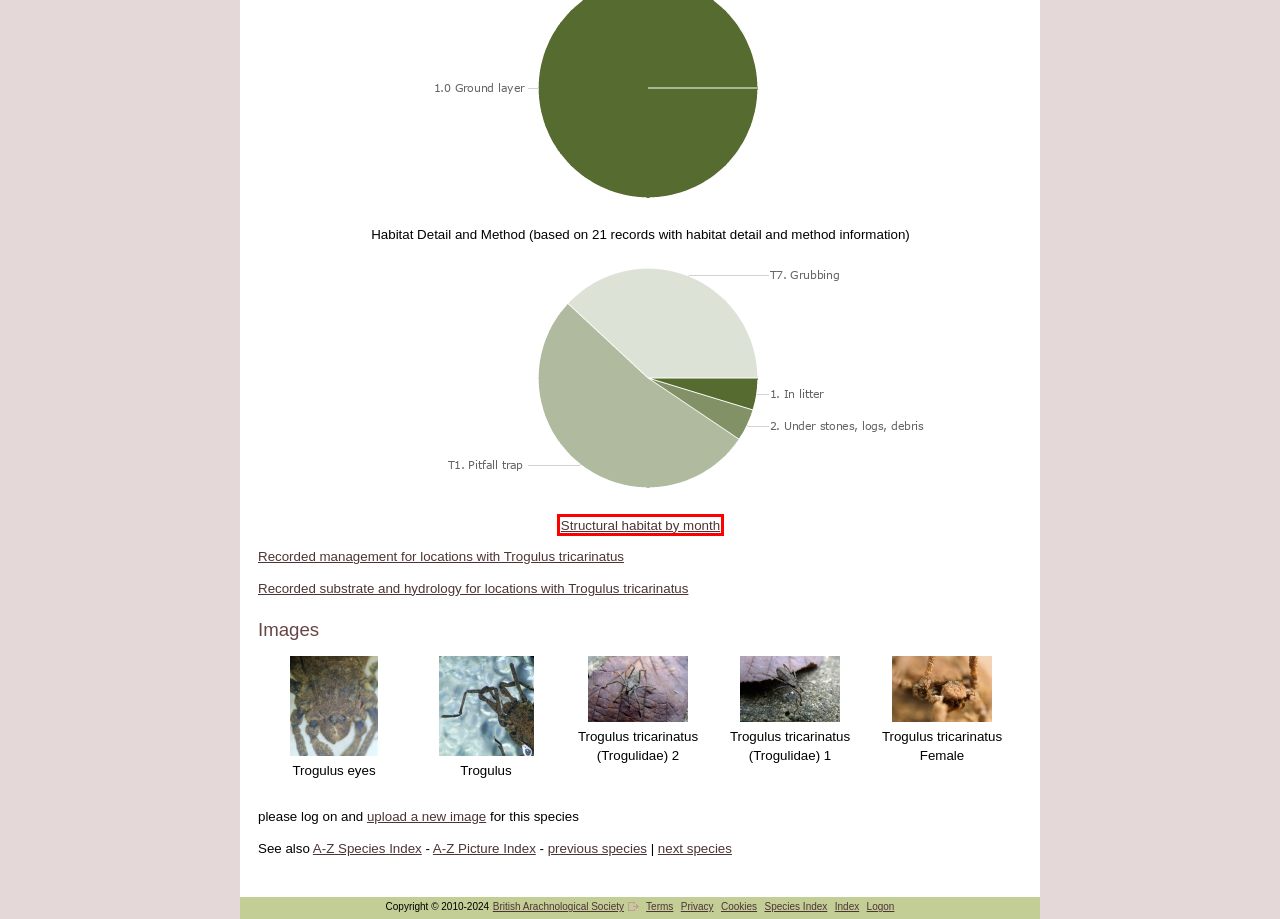Given a screenshot of a webpage with a red bounding box around an element, choose the most appropriate webpage description for the new page displayed after clicking the element within the bounding box. Here are the candidates:
A. A-Z Species Index
B. Management
C. Recording Methodology
D. Picture: Trogulus tricarinatus Female
E. A-Z Picture Index
F. Structural habitat by month
G. Substrate and Hydrology
H. Time series maps

F